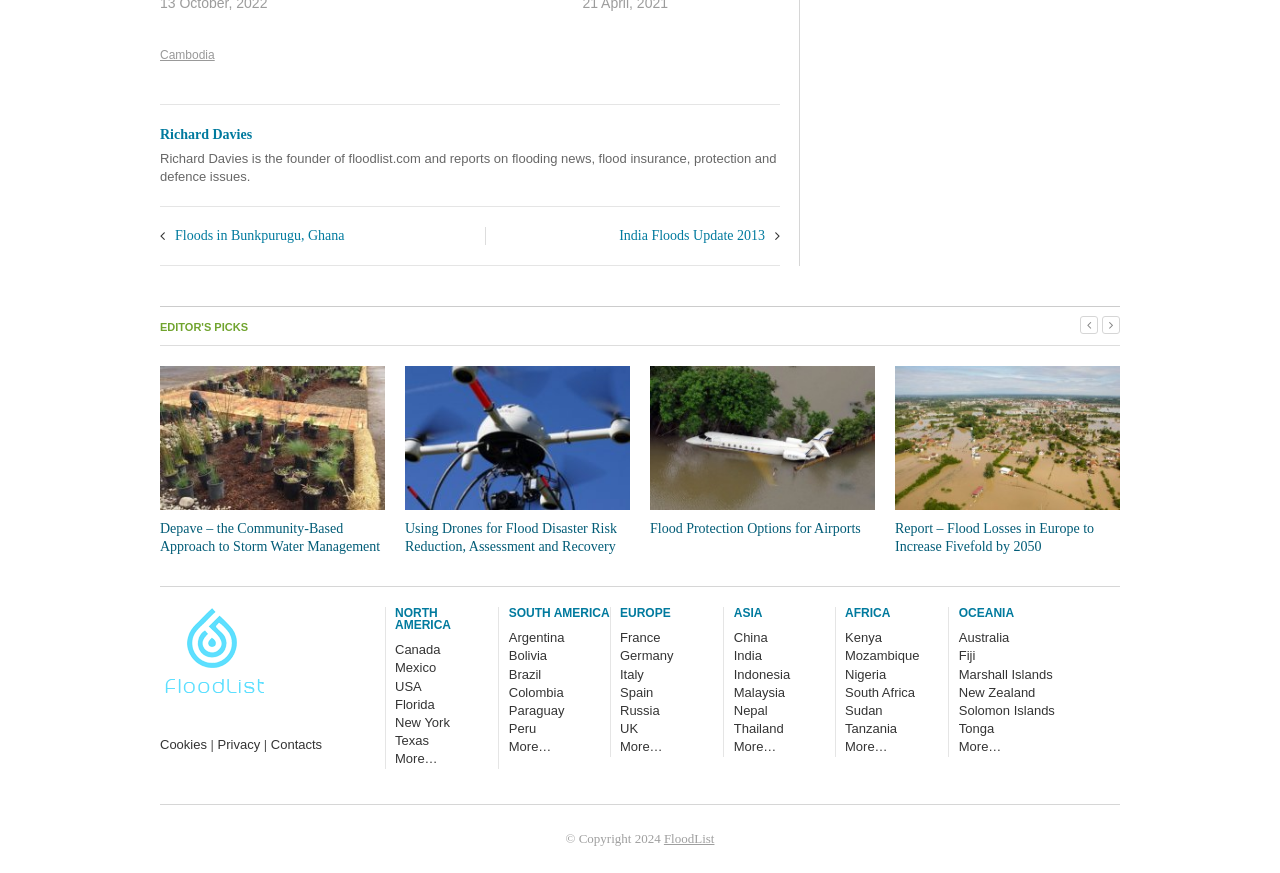What is the topic of the article with the image 'Depave – the Community-Based Approach to Storm Water Management'?
Using the image as a reference, give an elaborate response to the question.

The answer can be found by examining the article element that contains the image 'Depave – the Community-Based Approach to Storm Water Management', and its corresponding heading element describes the topic as 'Depave – the Community-Based Approach to Storm Water Management', which is related to storm water management.